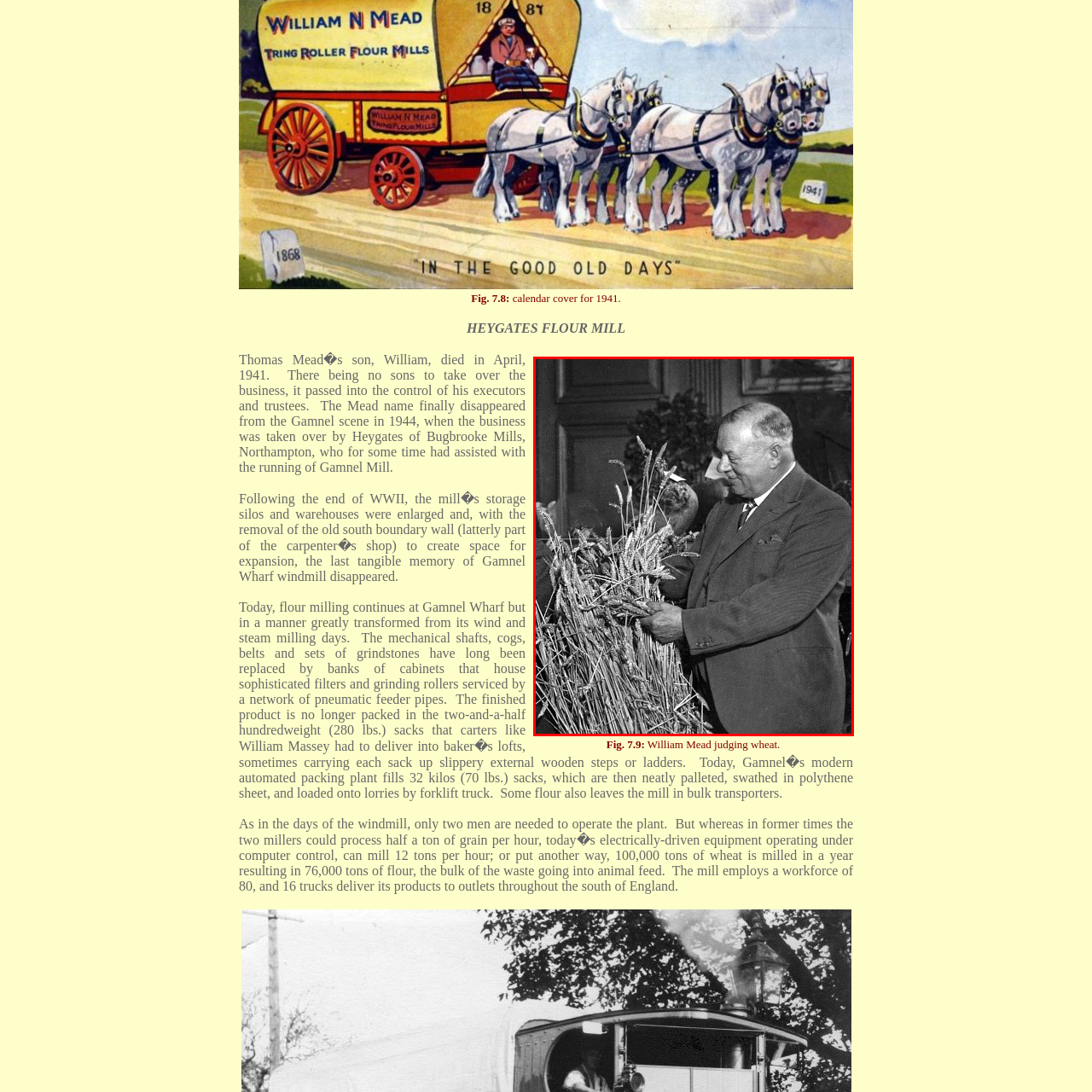Concentrate on the image area surrounded by the red border and answer the following question comprehensively: What historical significance does the image relate to?

The image resonates with historical significance, particularly in the context of the evolution of flour milling, as it complements discussions about the transition from older methods of wind and steam milling to modern, mechanized processes, and underscores a rich heritage in flour production.